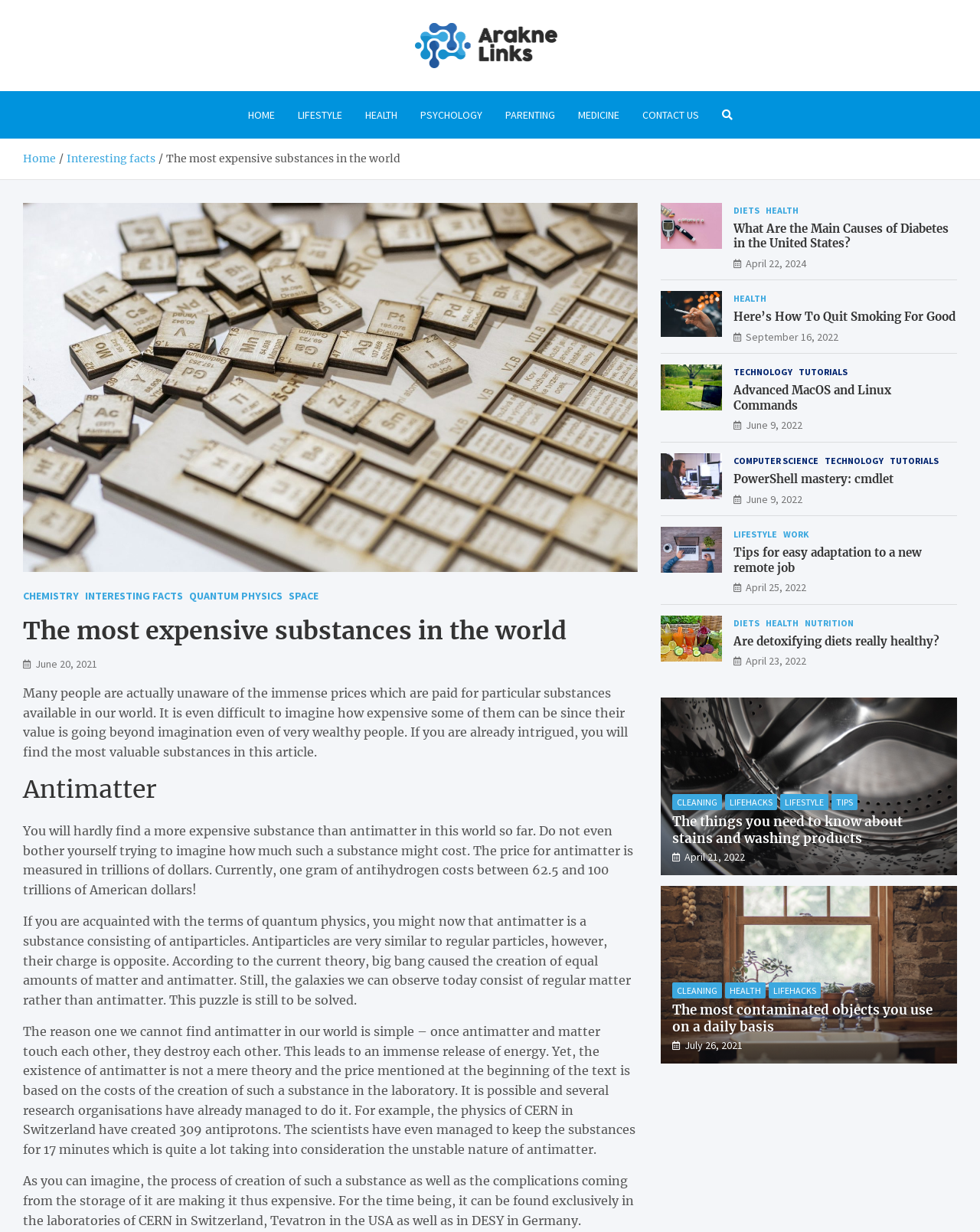What is the most expensive substance in the world?
Please describe in detail the information shown in the image to answer the question.

According to the article, antimatter is the most expensive substance in the world, with a price of between 62.5 and 100 trillions of American dollars per gram.